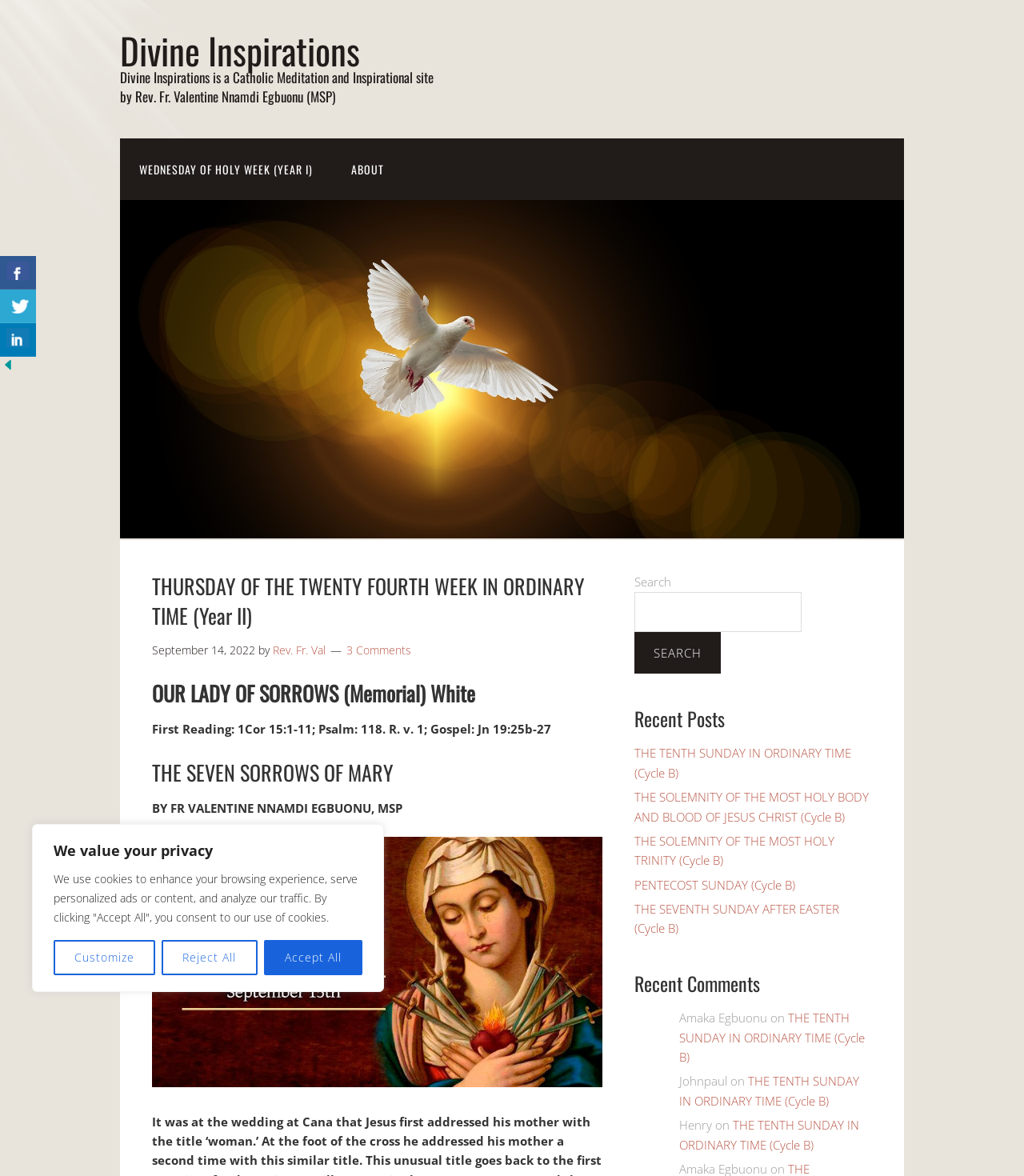What is the section title above the links 'THE TENTH SUNDAY IN ORDINARY TIME (Cycle B)'?
Using the information from the image, answer the question thoroughly.

I found the answer by looking at the heading element with the text 'Recent Posts' which is above the links 'THE TENTH SUNDAY IN ORDINARY TIME (Cycle B)'